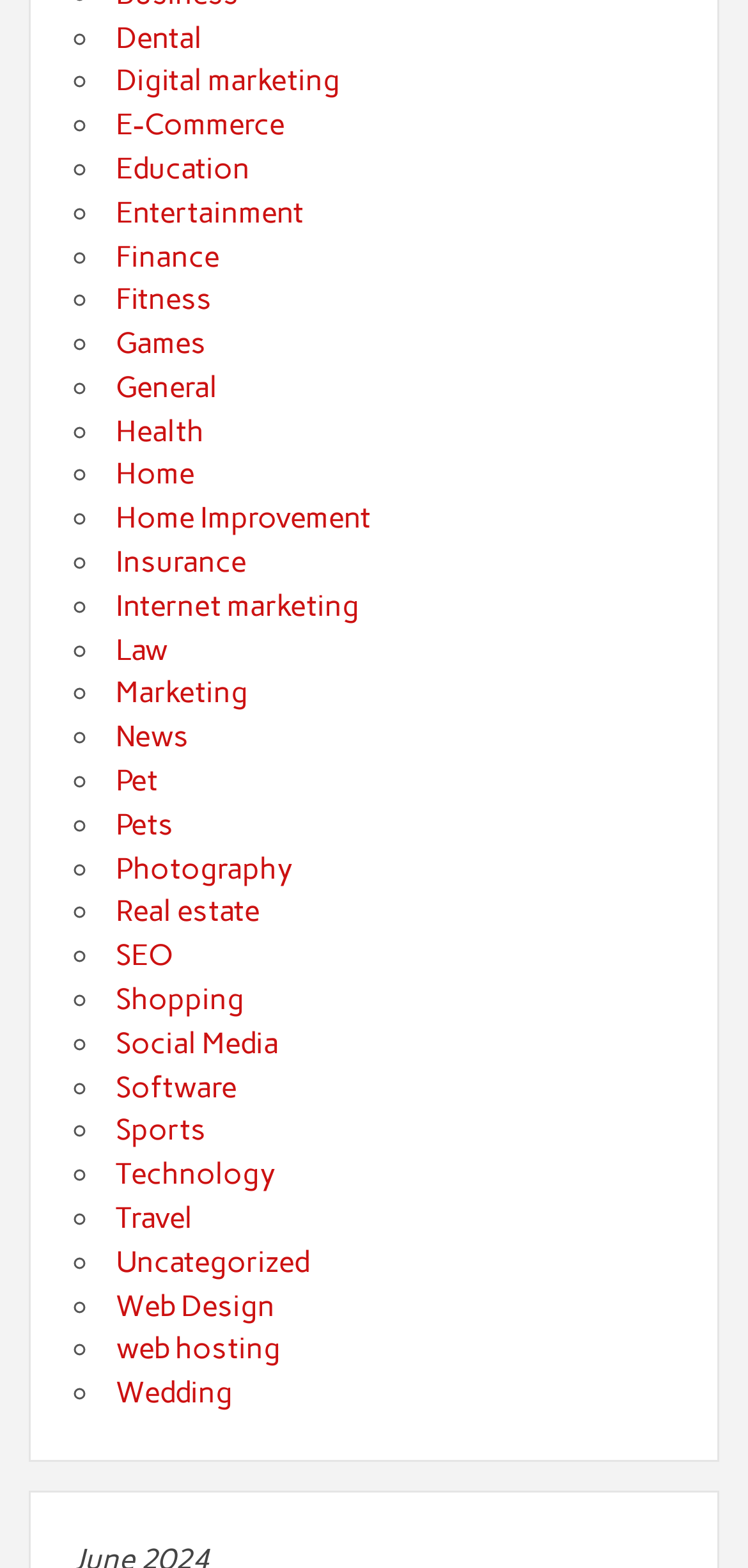Identify the bounding box coordinates for the UI element described by the following text: "Real estate". Provide the coordinates as four float numbers between 0 and 1, in the format [left, top, right, bottom].

[0.154, 0.571, 0.347, 0.593]